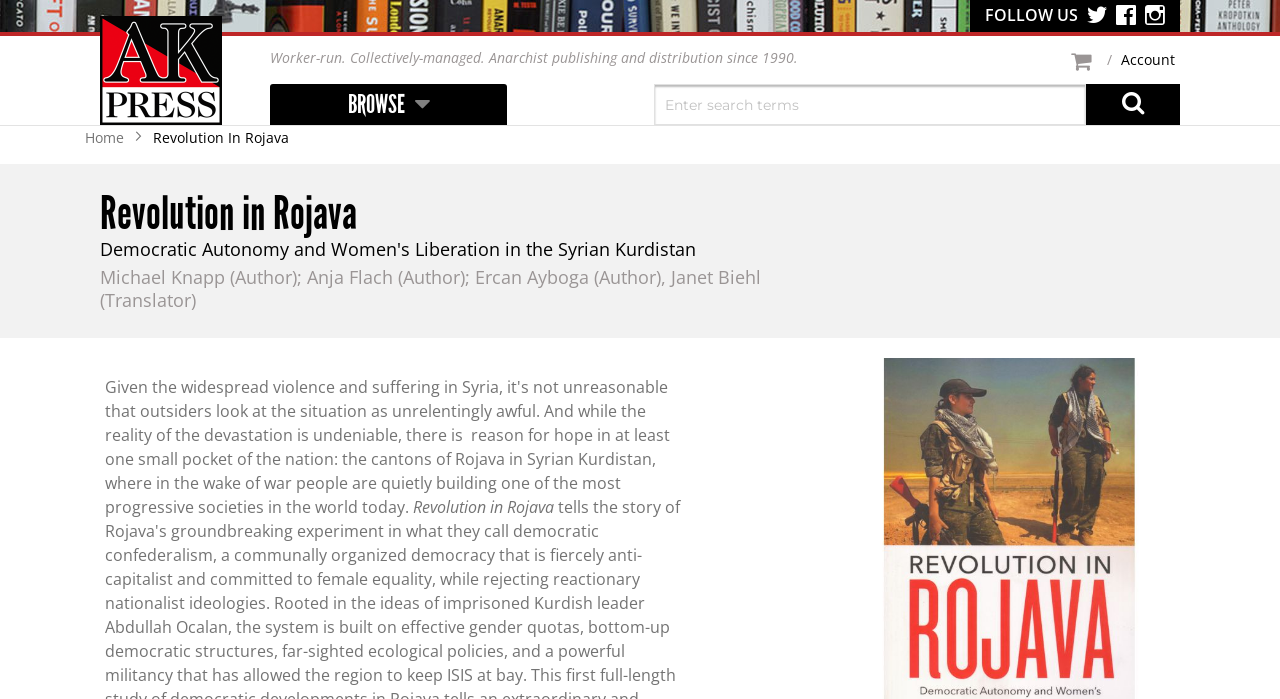Identify the headline of the webpage and generate its text content.

Revolution in Rojava
Democratic Autonomy and Women's Liberation in the Syrian Kurdistan